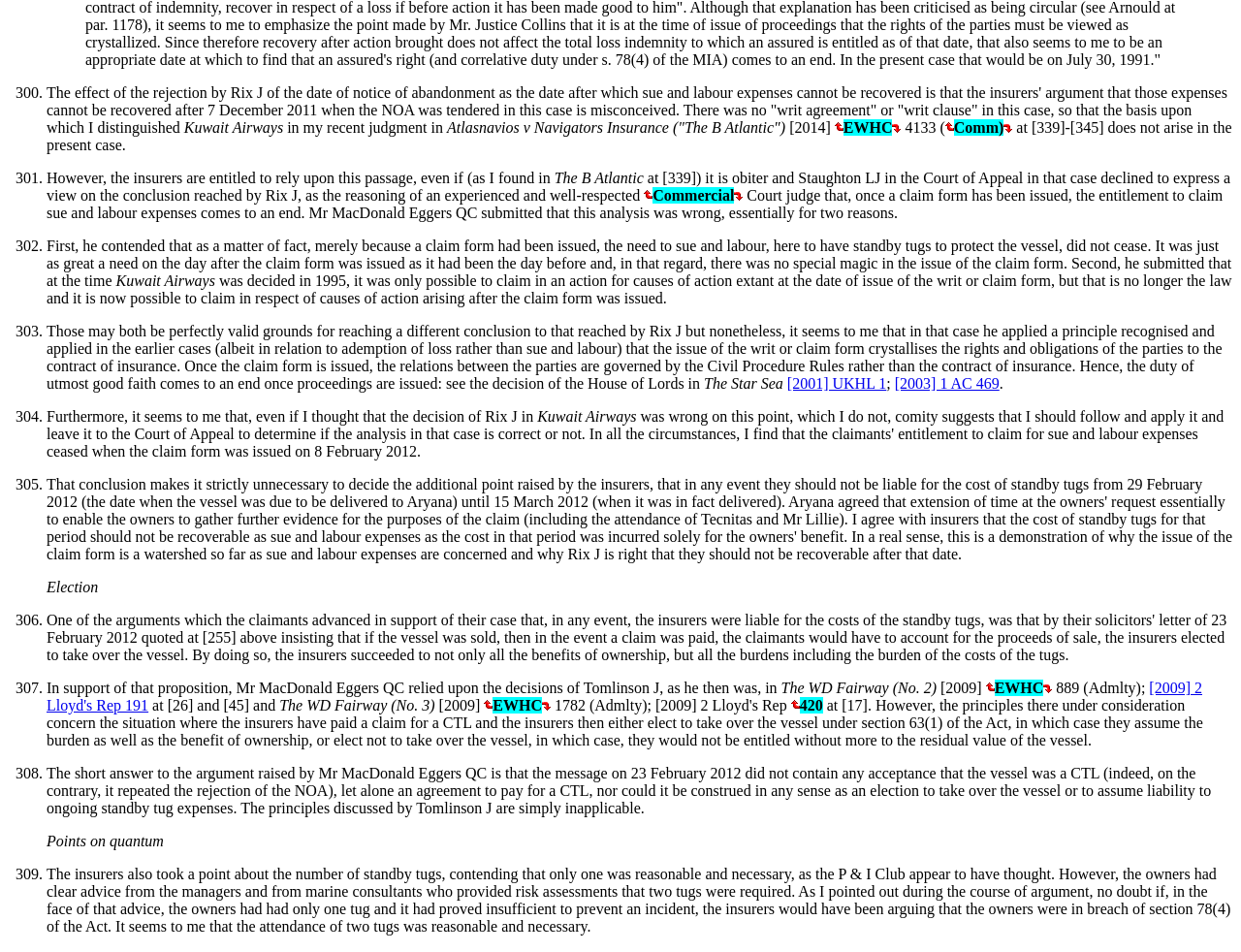What is the name of the judge mentioned in the text?
Using the information from the image, answer the question thoroughly.

The text mentions 'Rix J' as the judge who made a decision in a case, and this decision is being discussed in the text.